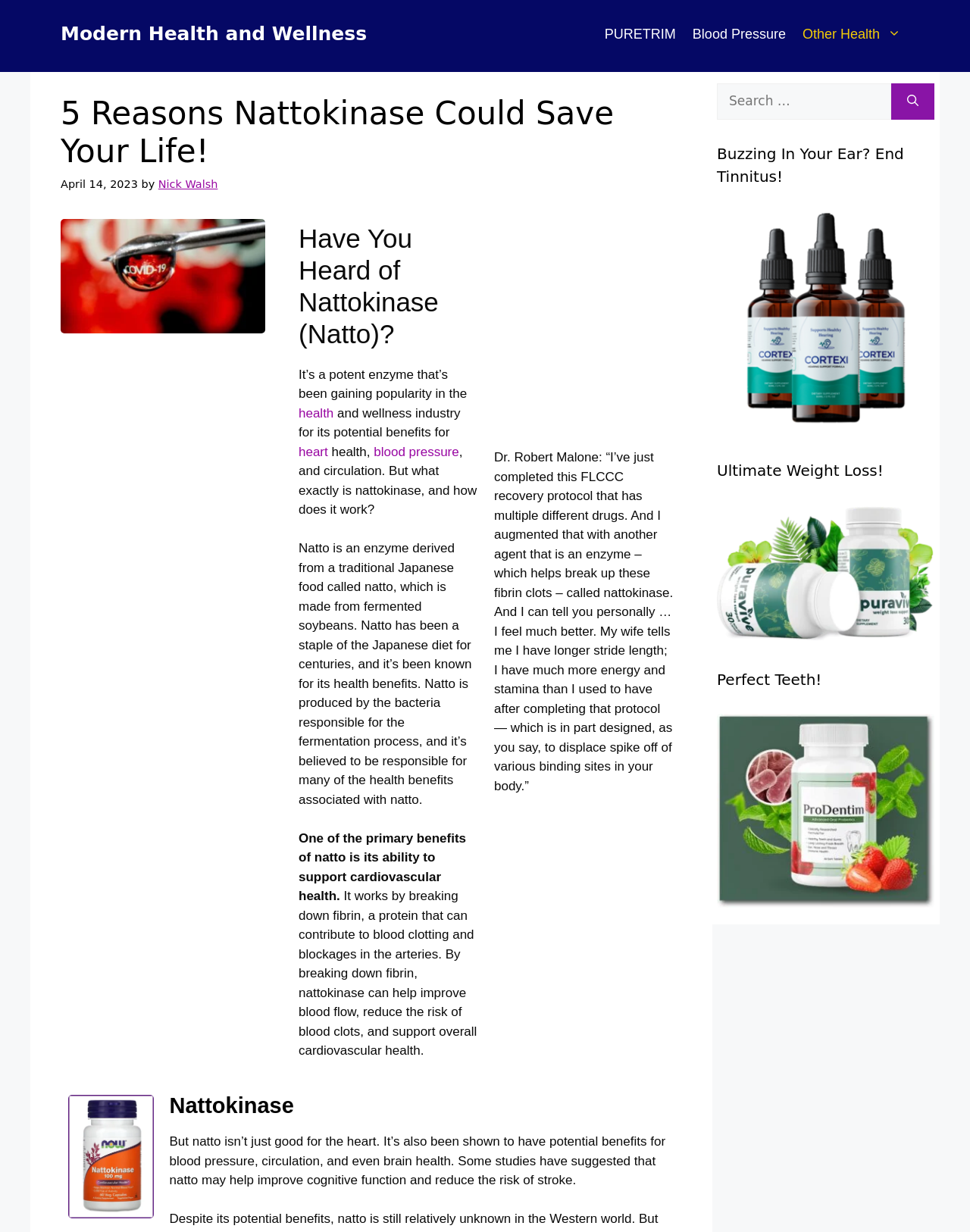Determine the bounding box coordinates of the clickable element to achieve the following action: 'Click the 'Nattokinase' link'. Provide the coordinates as four float values between 0 and 1, formatted as [left, top, right, bottom].

[0.07, 0.889, 0.159, 0.989]